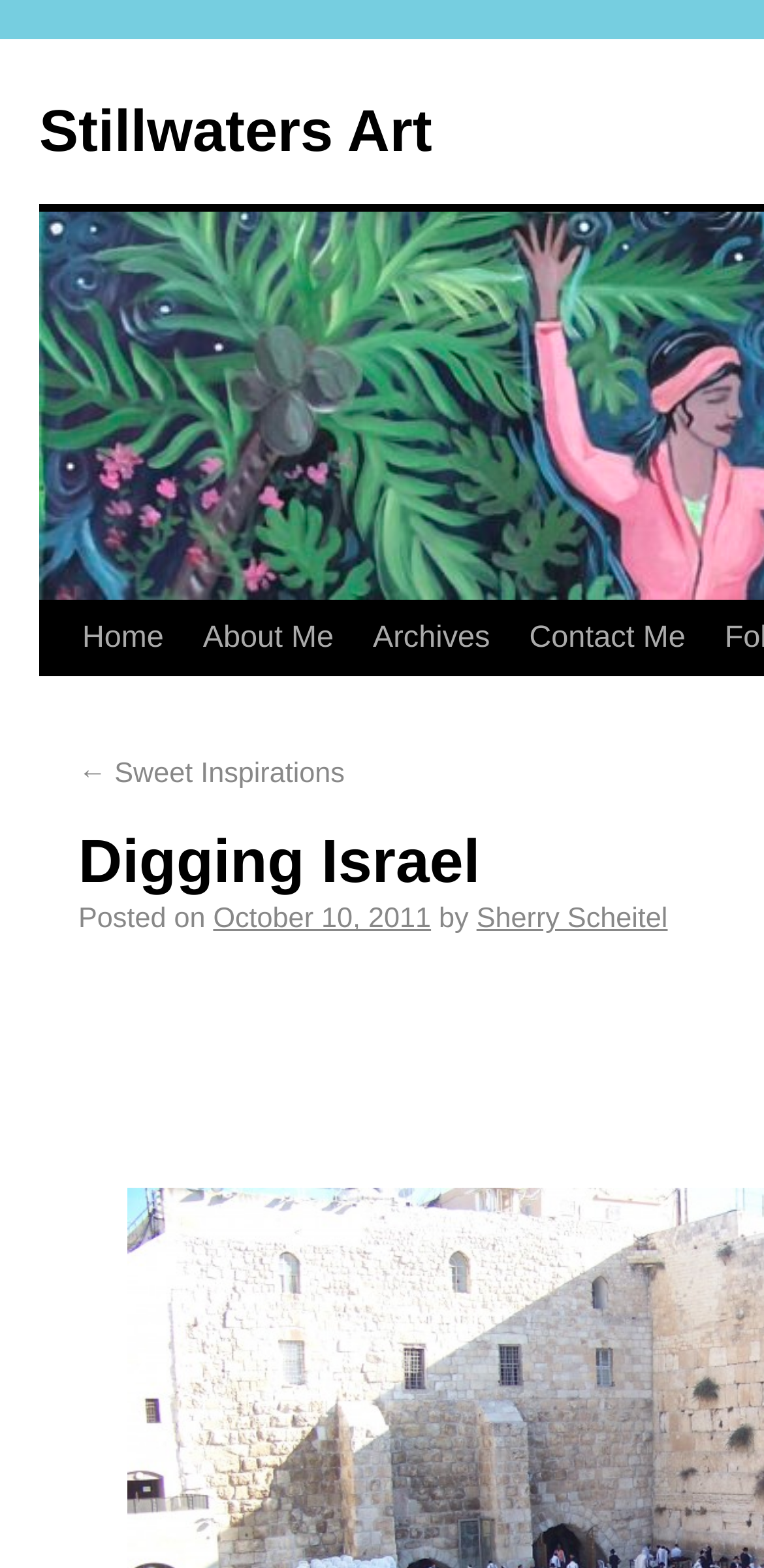Refer to the screenshot and give an in-depth answer to this question: How many navigation links are there?

I counted the number of links in the top navigation bar, which are 'Home', 'About Me', 'Archives', and 'Contact Me'.